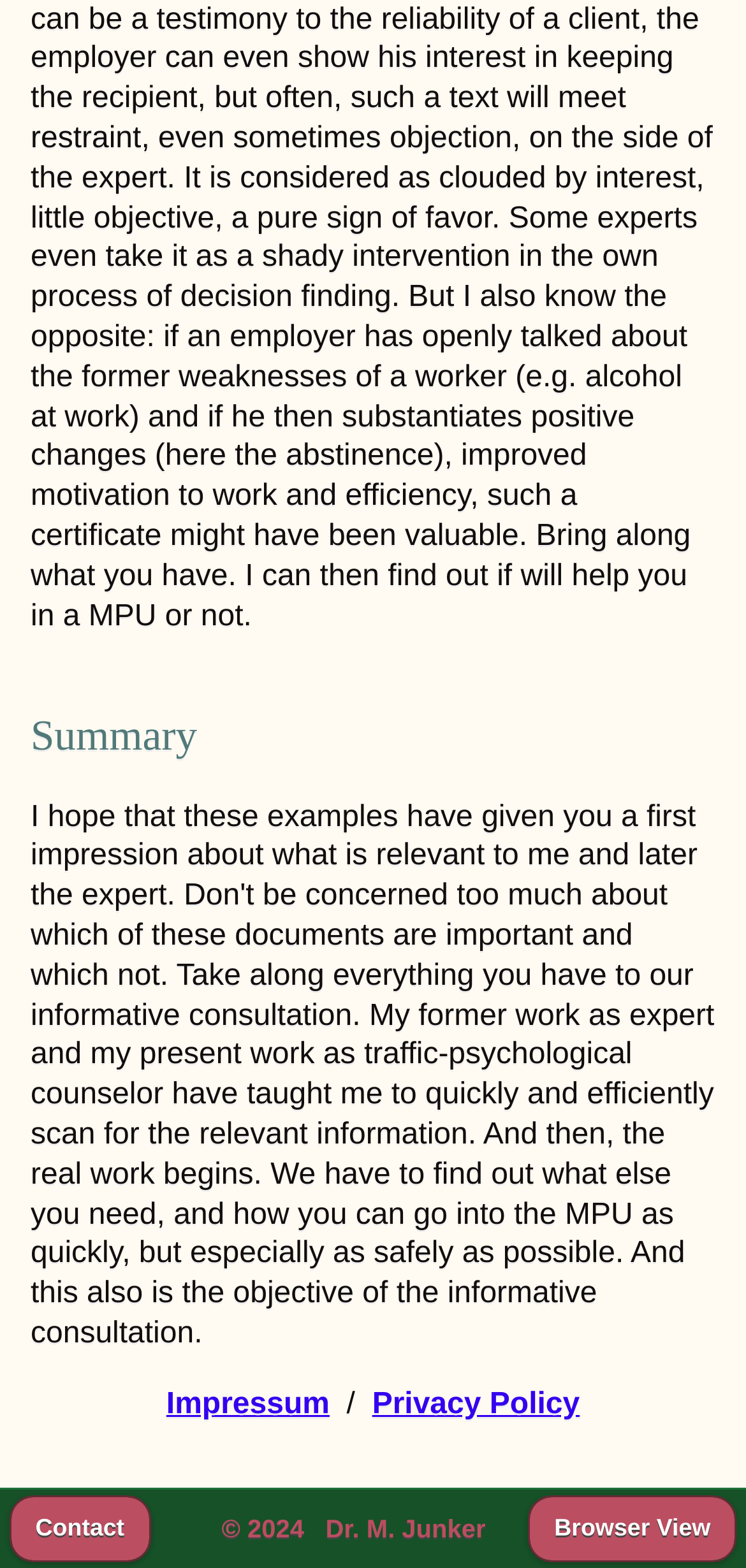Please find the bounding box coordinates in the format (top-left x, top-left y, bottom-right x, bottom-right y) for the given element description. Ensure the coordinates are floating point numbers between 0 and 1. Description: Impressum

[0.223, 0.885, 0.442, 0.906]